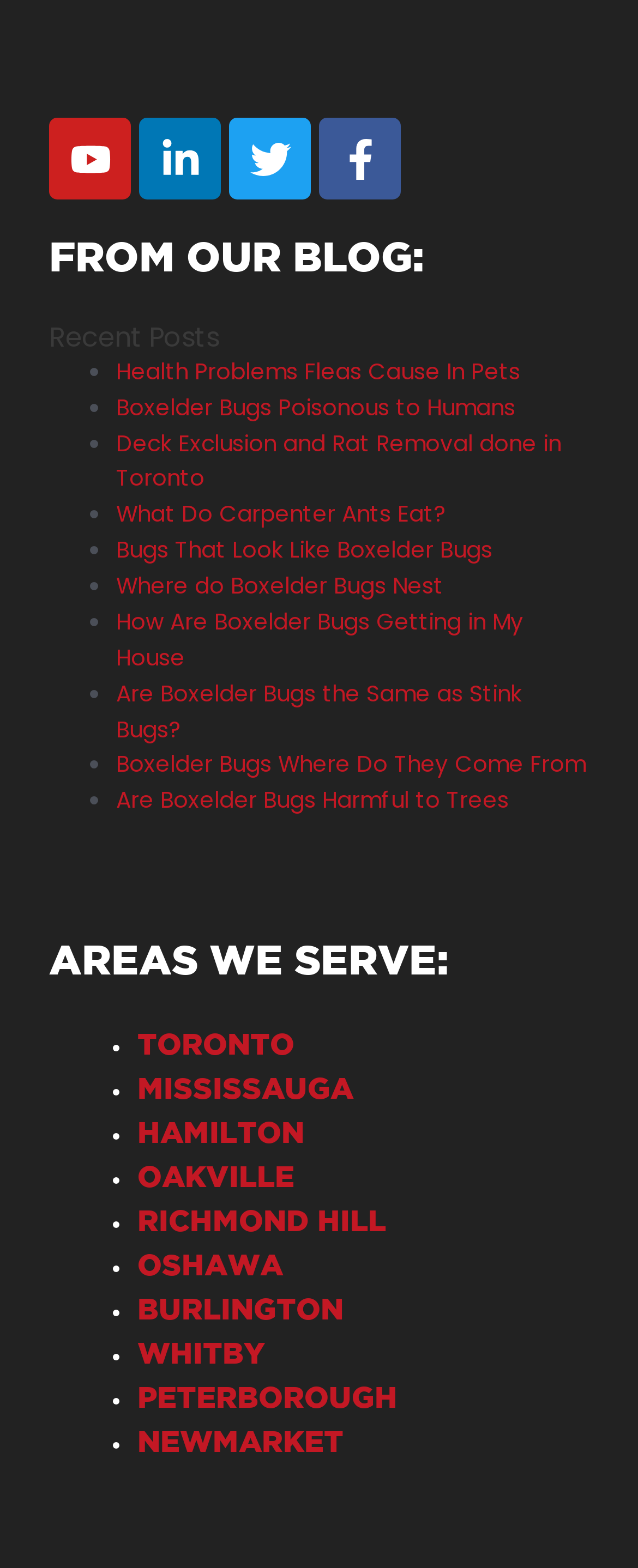Identify the bounding box coordinates for the element you need to click to achieve the following task: "Check out the blog post 'Are Boxelder Bugs Harmful to Trees'". The coordinates must be four float values ranging from 0 to 1, formatted as [left, top, right, bottom].

[0.182, 0.501, 0.798, 0.521]